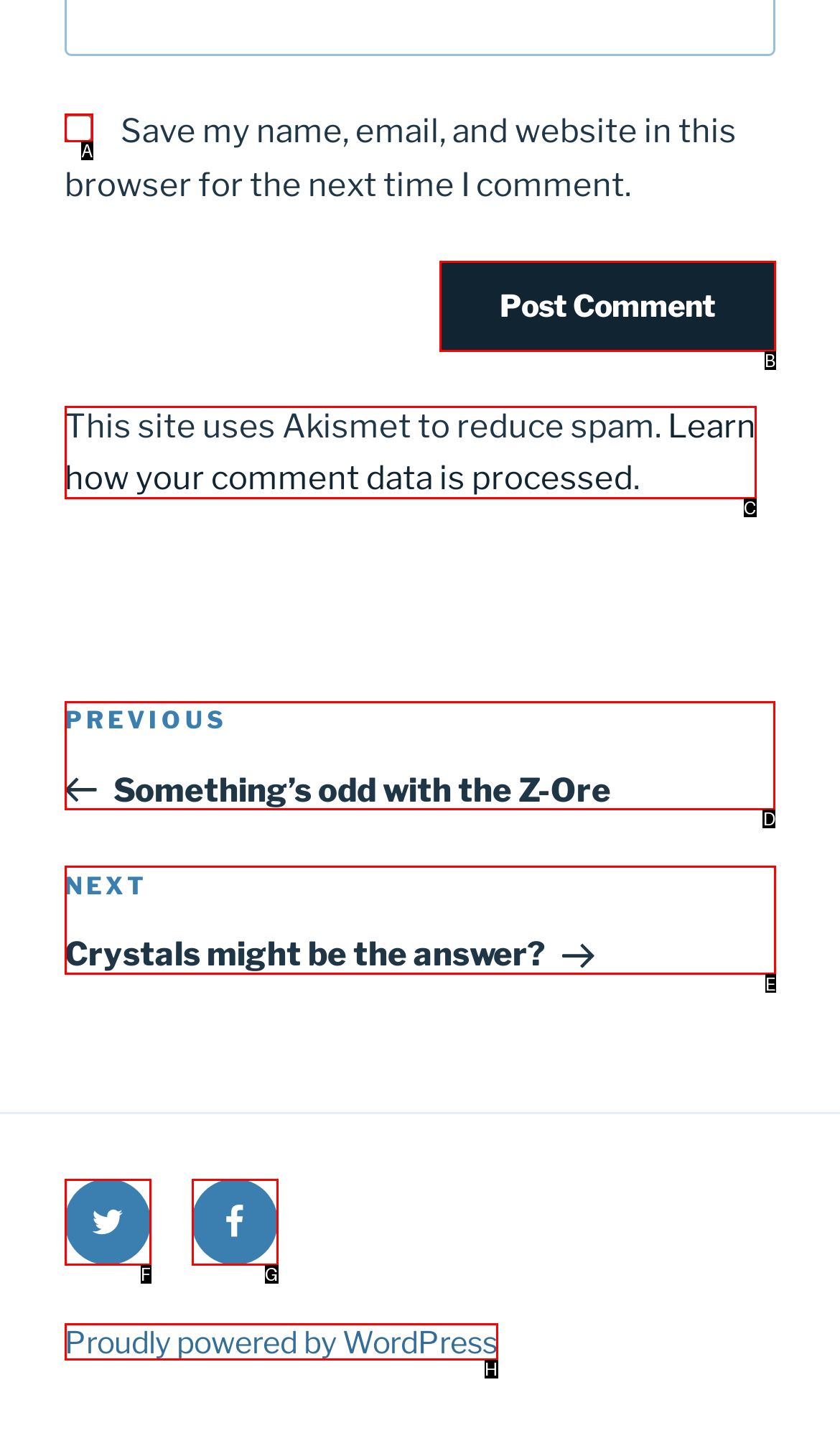Select the HTML element to finish the task: Go to the previous post Reply with the letter of the correct option.

D